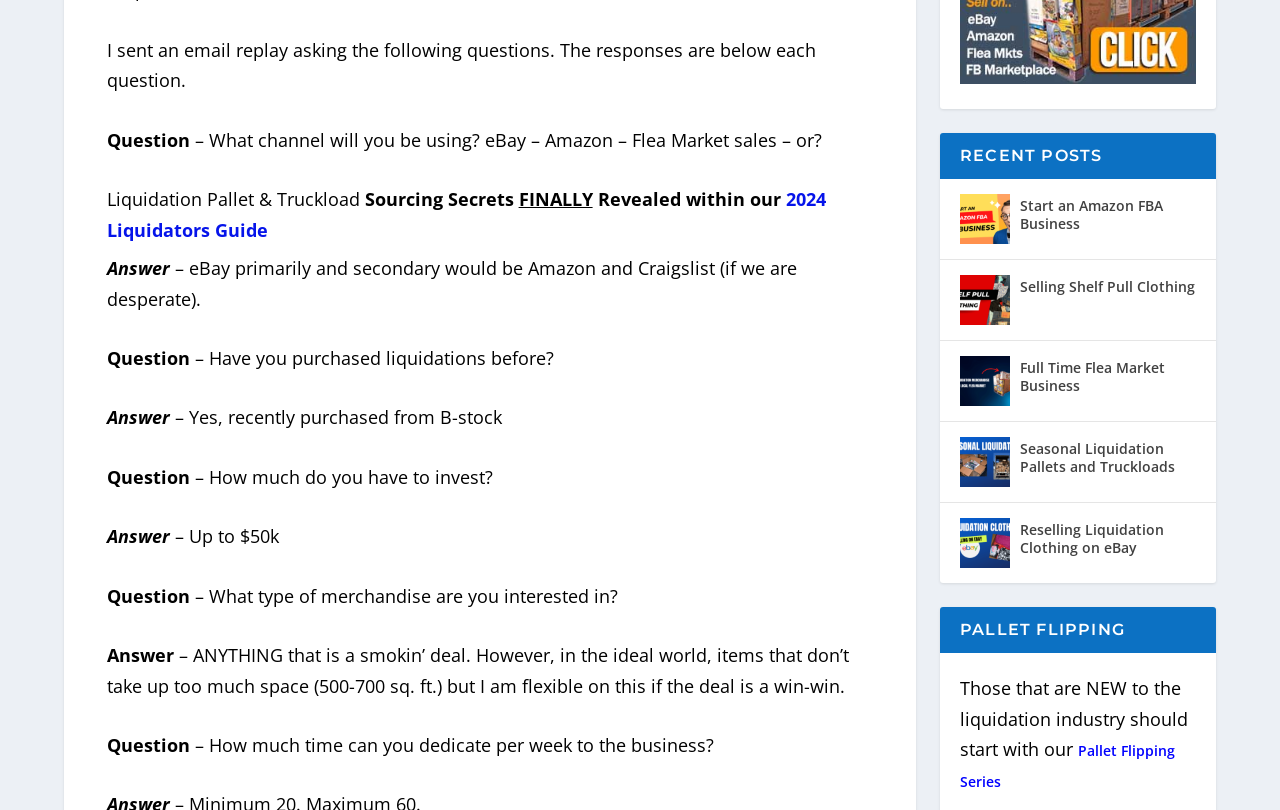Given the element description "Start an Amazon FBA Business", identify the bounding box of the corresponding UI element.

[0.797, 0.239, 0.934, 0.291]